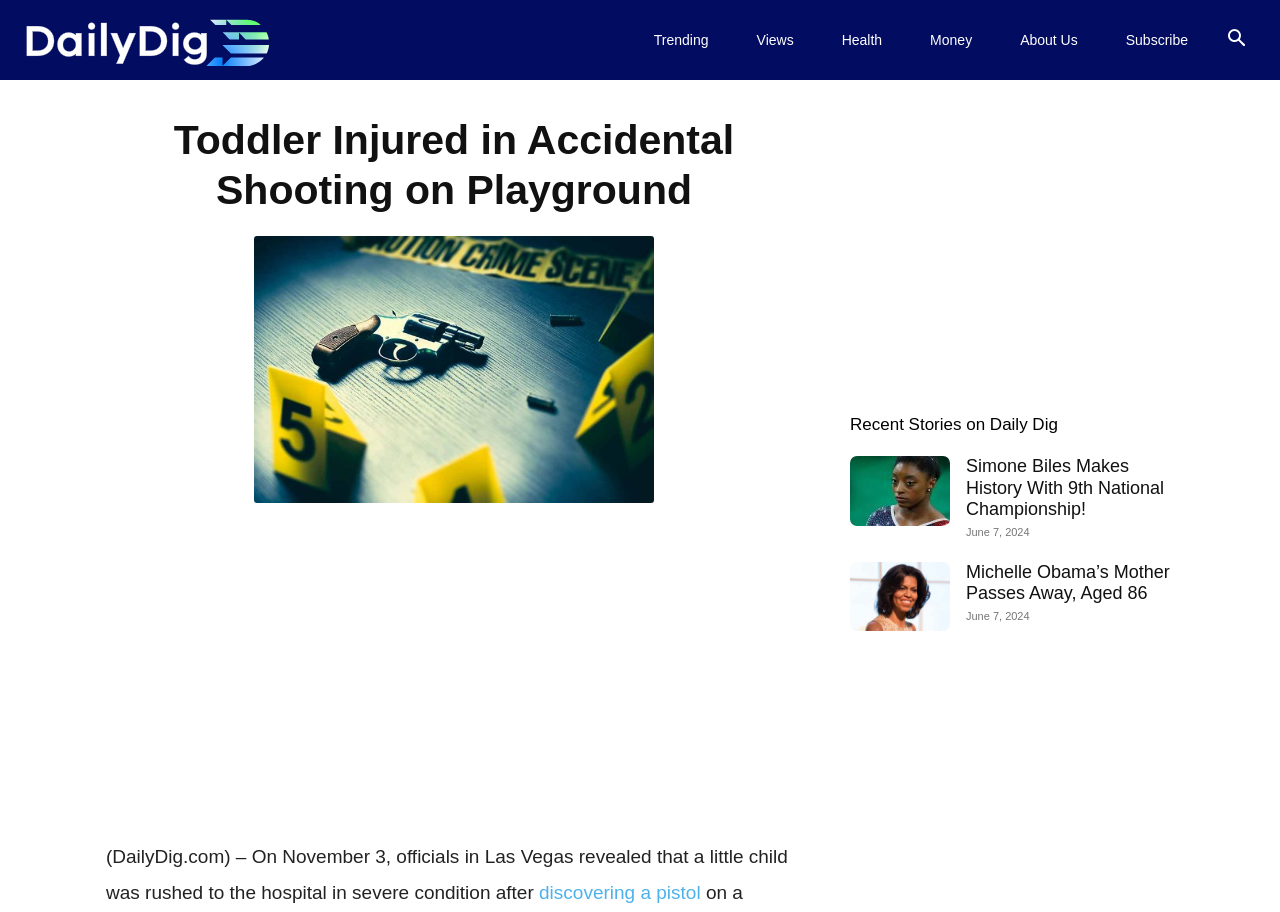Could you indicate the bounding box coordinates of the region to click in order to complete this instruction: "Click on the 'Support Us' link".

None